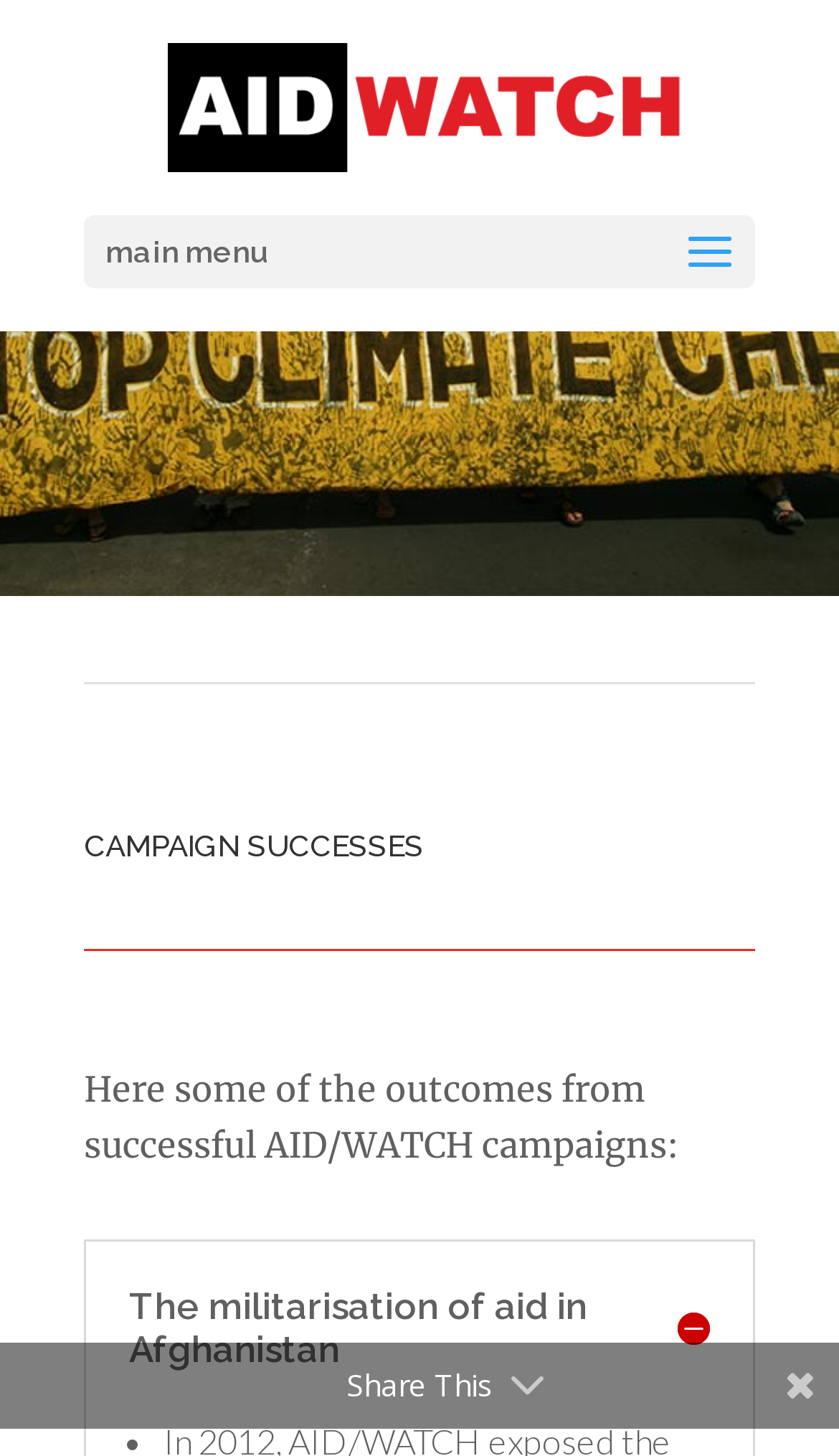What is the name of the organization?
Using the visual information, reply with a single word or short phrase.

AID/WATCH